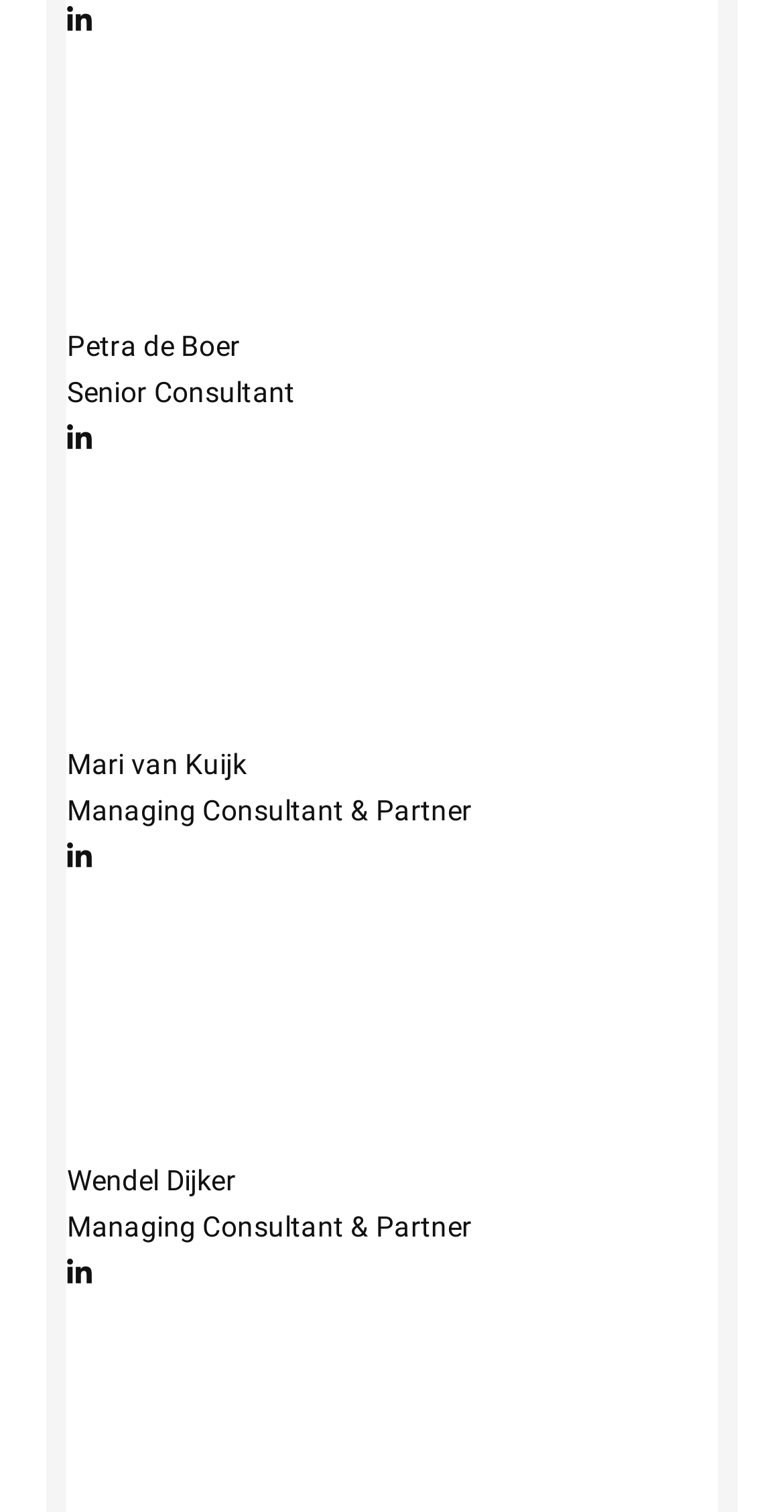Predict the bounding box of the UI element based on the description: "parent_node: Dirk Becks". The coordinates should be four float numbers between 0 and 1, formatted as [left, top, right, bottom].

[0.086, 0.938, 0.44, 0.96]